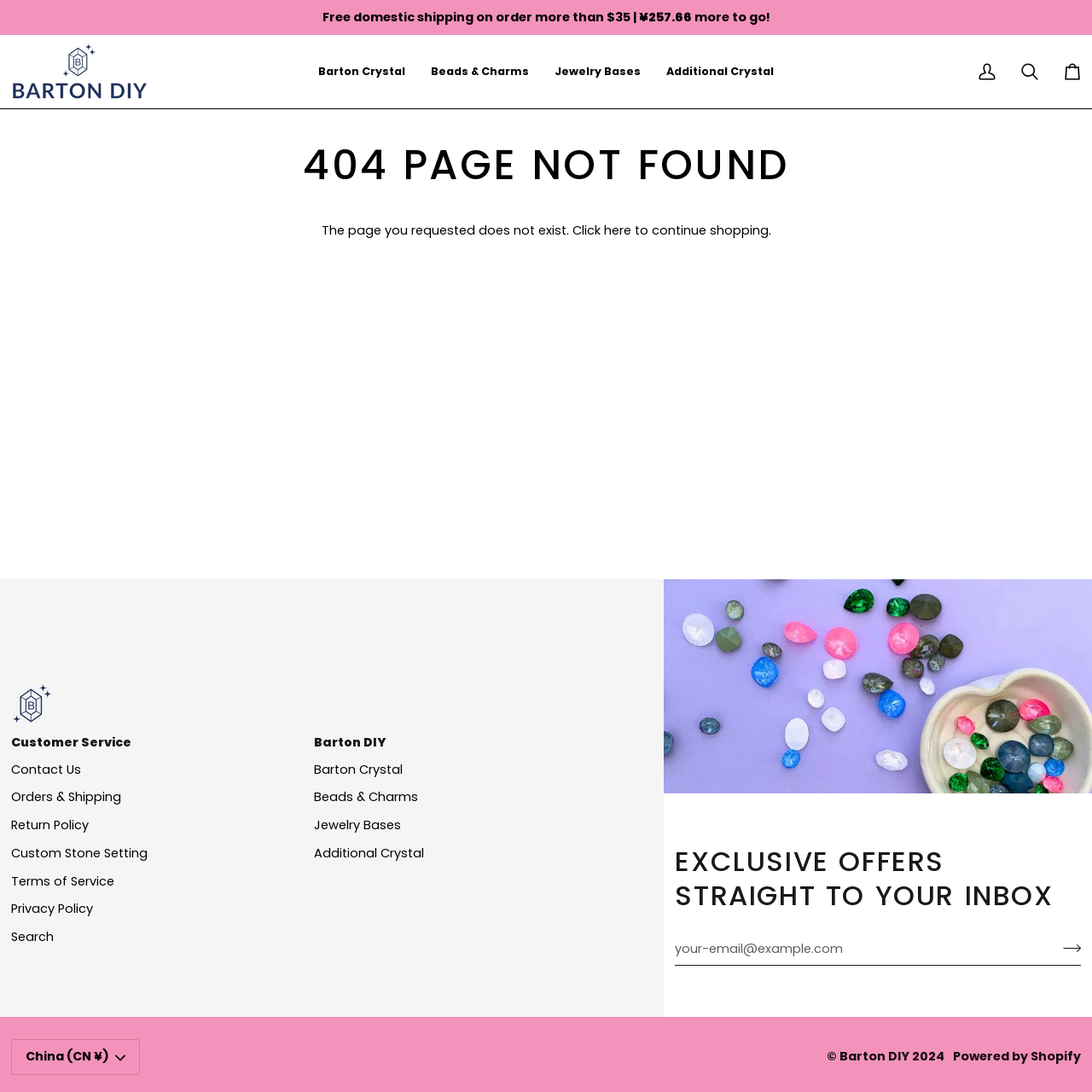Please determine the bounding box coordinates of the element's region to click in order to carry out the following instruction: "Search for something". The coordinates should be four float numbers between 0 and 1, i.e., [left, top, right, bottom].

[0.923, 0.032, 0.962, 0.1]